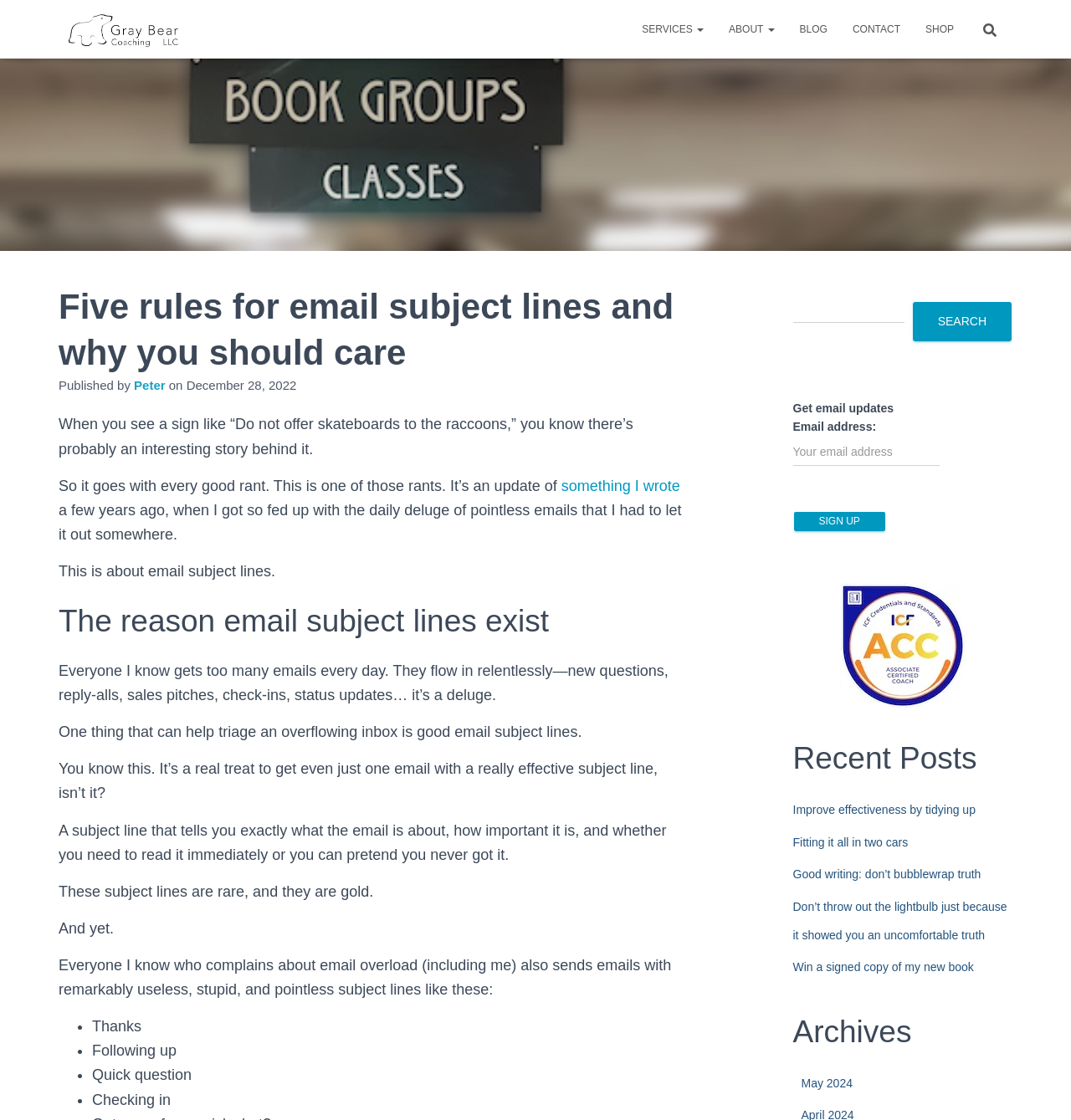Please find the bounding box coordinates of the section that needs to be clicked to achieve this instruction: "Click on the 'Recent Posts' link".

[0.74, 0.655, 0.945, 0.7]